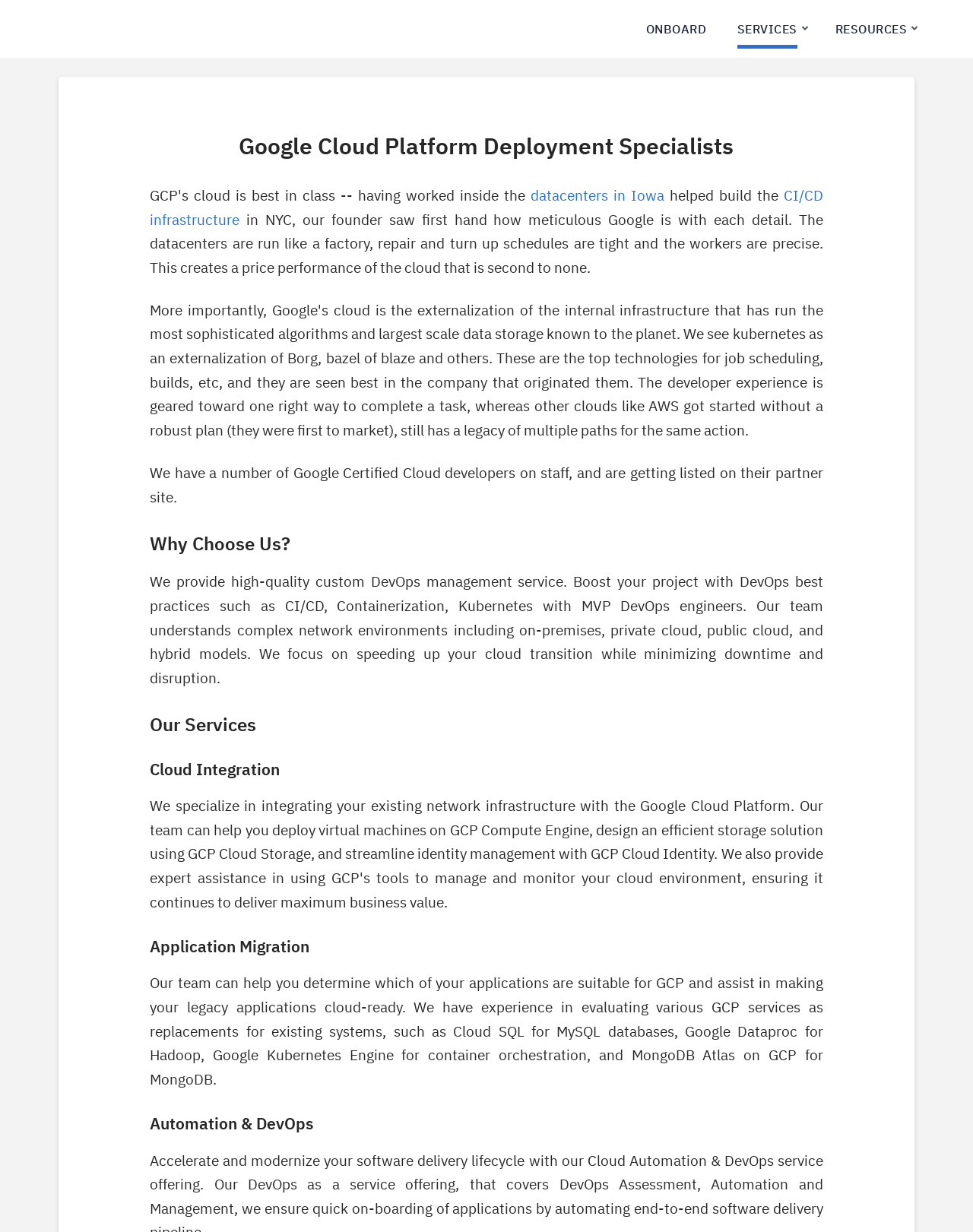Based on the element description: "CI/CD infrastructure", identify the bounding box coordinates for this UI element. The coordinates must be four float numbers between 0 and 1, listed as [left, top, right, bottom].

[0.154, 0.151, 0.846, 0.185]